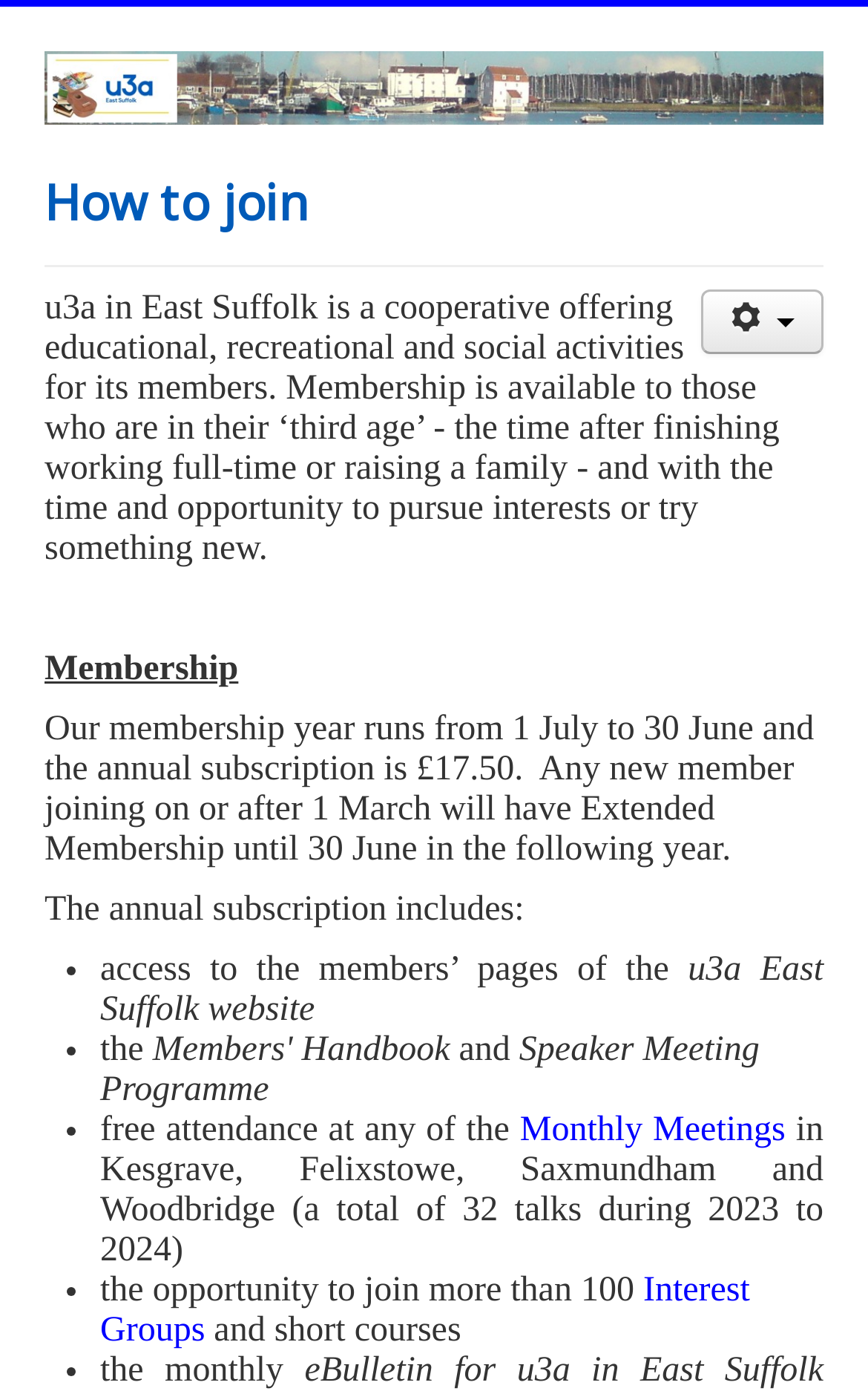Respond to the following query with just one word or a short phrase: 
How many Interest Groups are available?

More than 100